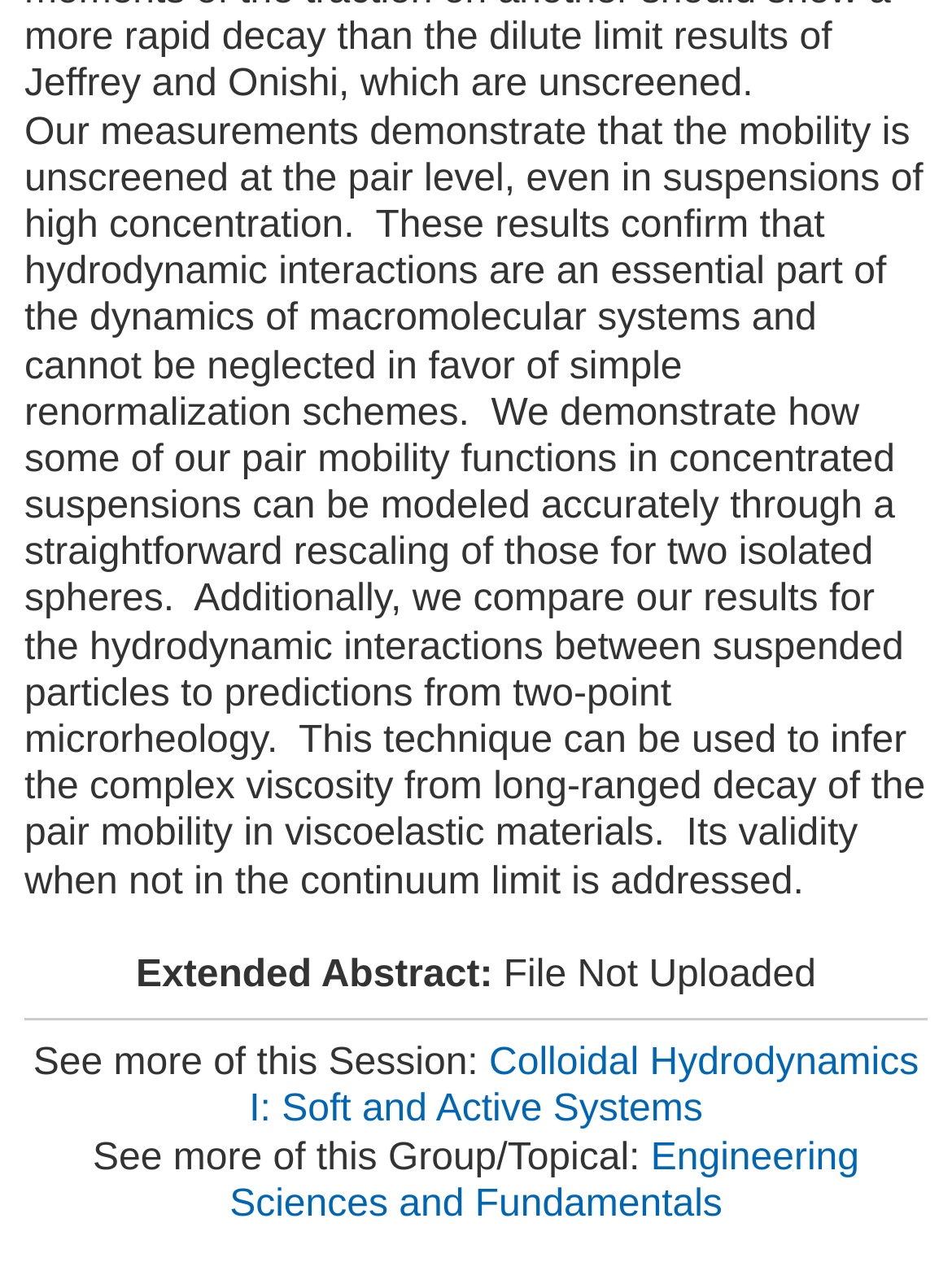Give a succinct answer to this question in a single word or phrase: 
What is the relation between pair mobility functions in concentrated suspensions and those for two isolated spheres?

They can be modeled accurately through rescaling